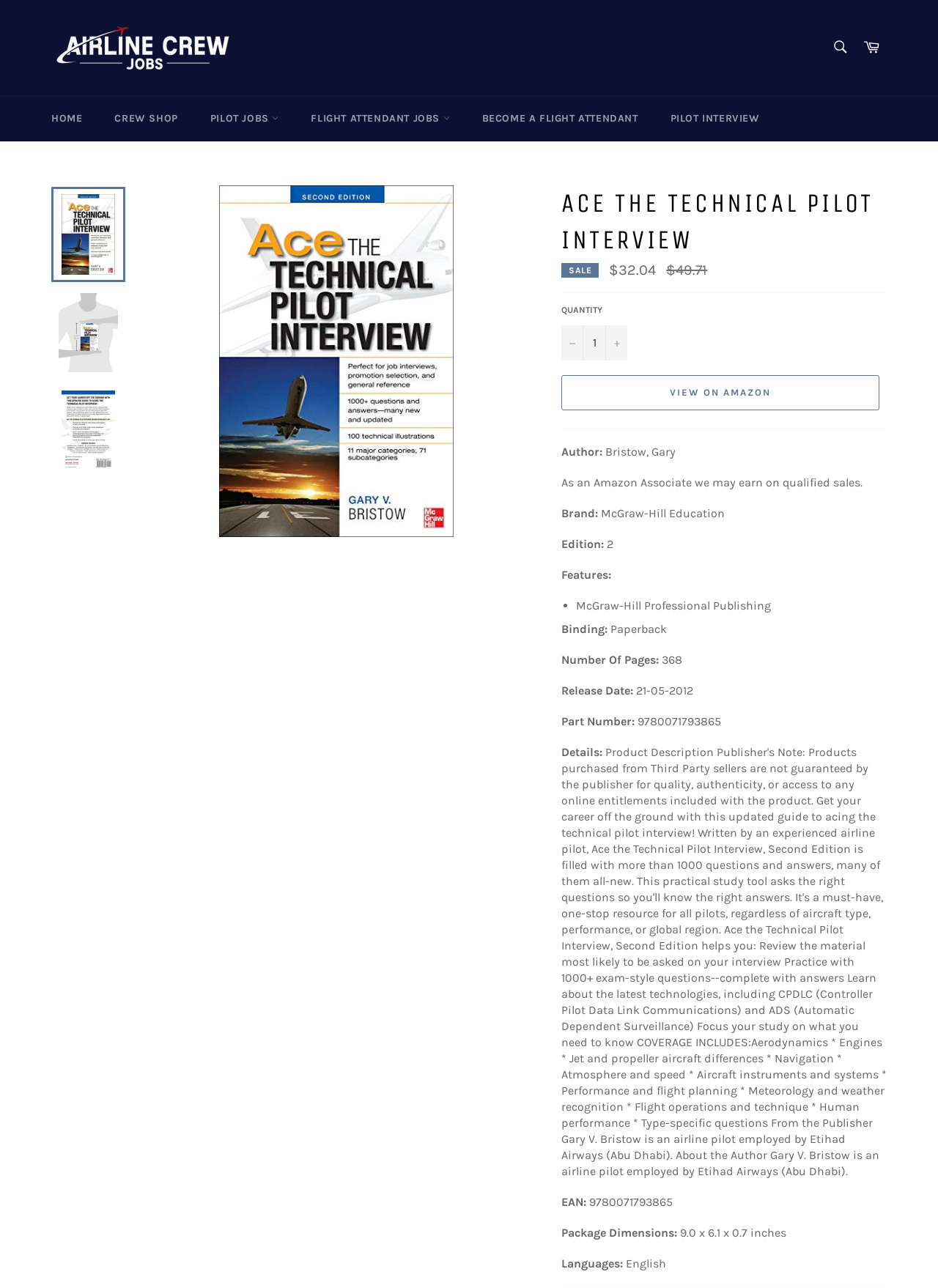Extract the main title from the webpage.

ACE THE TECHNICAL PILOT INTERVIEW